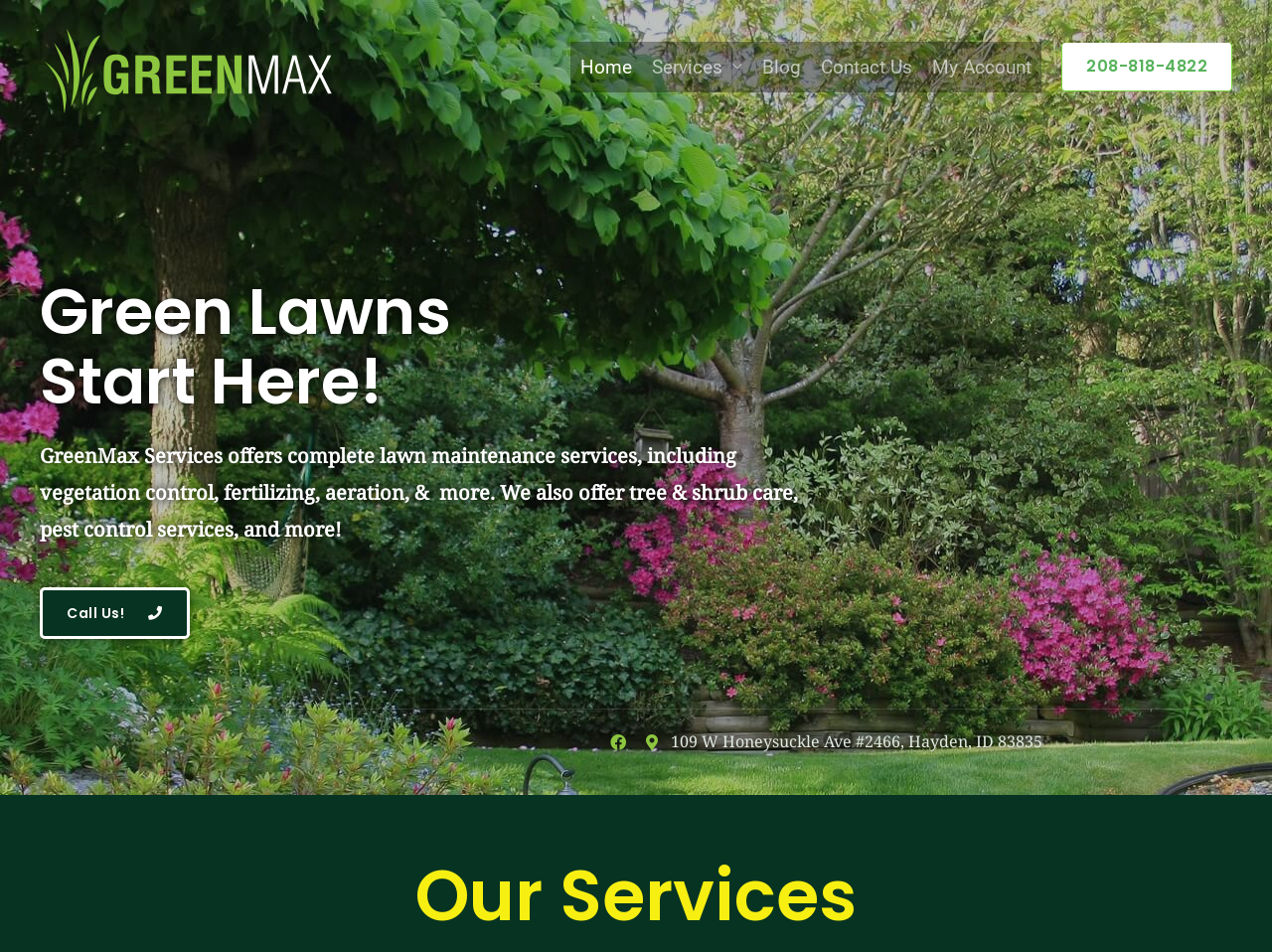Determine the bounding box coordinates of the clickable element necessary to fulfill the instruction: "Click the 'Home' link". Provide the coordinates as four float numbers within the 0 to 1 range, i.e., [left, top, right, bottom].

[0.448, 0.043, 0.505, 0.097]